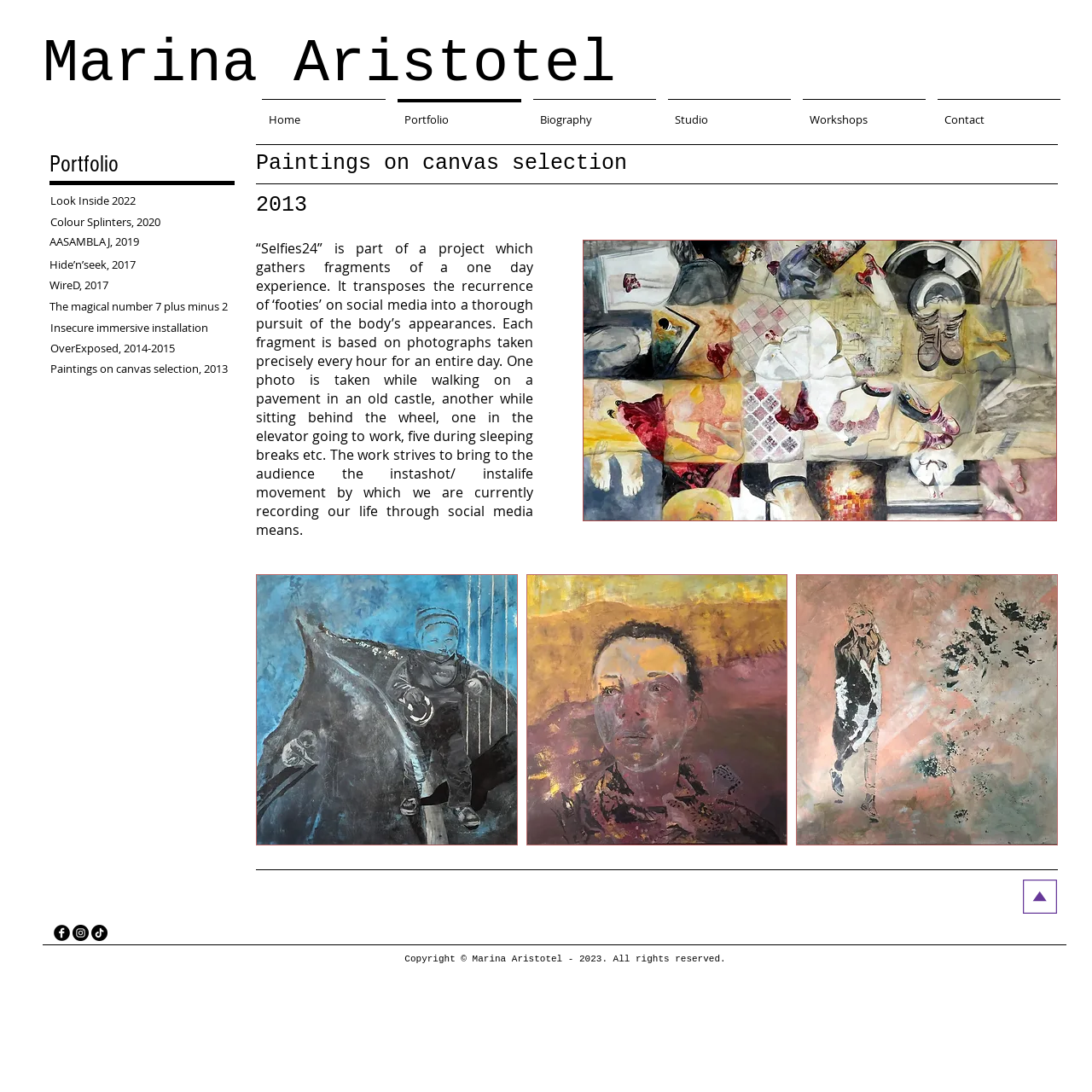Detail the various sections and features of the webpage.

This webpage is about Marina Aristotel, an artist, showcasing her paintings and canvas selection. At the top, there is a heading with the artist's name, followed by a navigation menu with links to different sections of the website, including Home, Portfolio, Biography, Studio, Workshops, and Contact.

Below the navigation menu, there is a main section that takes up most of the page. It starts with a link to "Look Inside 2022" and a heading that reads "Paintings on canvas selection". Underneath, there is a subheading "2013" and a paragraph of text that describes a project called "Selfies24", which is a collection of fragments from a one-day experience, transposed into a thorough pursuit of the body's appearances.

To the right of the text, there is a region labeled "Matrix gallery" that displays a button with a popup menu, which contains an image of a painting titled "Selfies24, 220 x 150 cm" and a description of the artwork, "Oil raisin on canvas".

Below the "Matrix gallery" region, there are several links to different artworks, including "The magical number 7 plus minus 2", "OverExposed, 2014-2015", "Paintings on canvas selection, 2013", and others.

Further down, there is another "Matrix gallery" region that displays three buttons with popup menus, each containing an image of a painting and a description of the artwork. The paintings are titled "Blue past 100 x 100 cm", "Mixed present 100 x 100 cm", and "Pink future 100 x 100 cm", and the descriptions mention the materials used, such as oil, silver foil, and canvas.

At the bottom of the page, there is a social bar with links to the artist's Facebook, Instagram, and TikTok profiles, as well as a copyright notice and a statement that all rights are reserved.